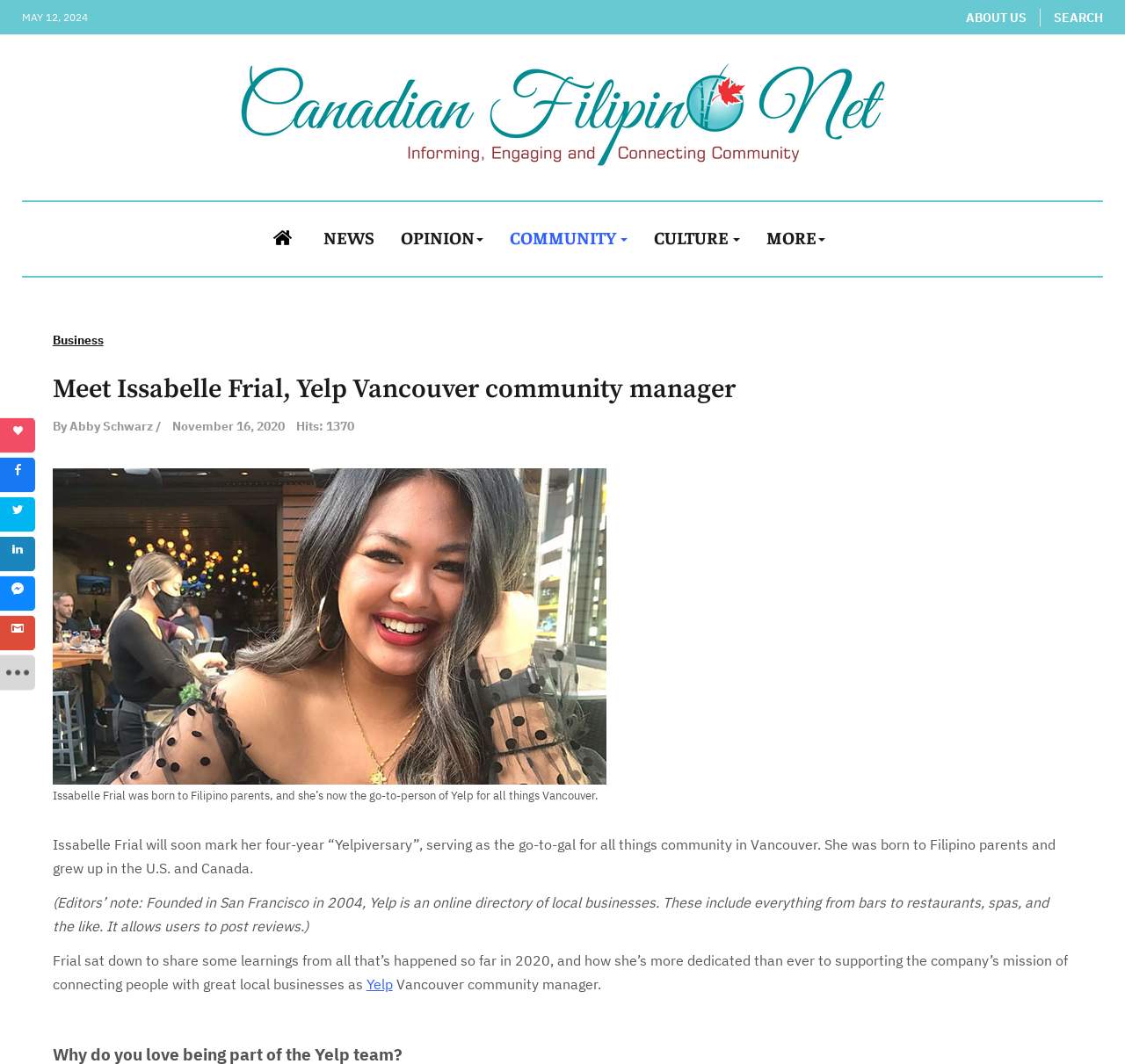Please identify the coordinates of the bounding box that should be clicked to fulfill this instruction: "Click the Home link".

[0.243, 0.19, 0.264, 0.259]